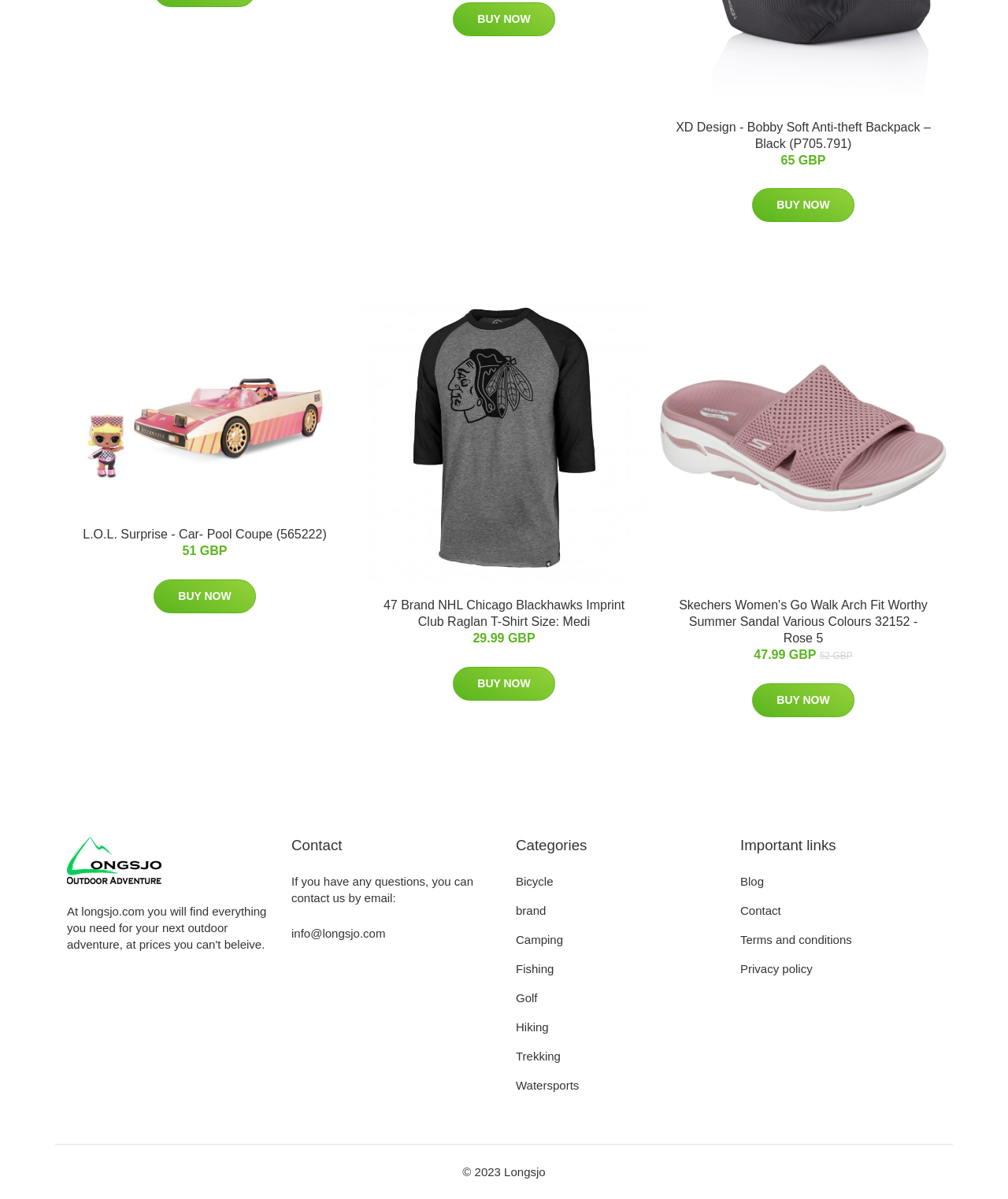Identify the bounding box coordinates of the area that should be clicked in order to complete the given instruction: "Buy XD Design - Bobby Soft Anti-theft Backpack – Black (P705.791)". The bounding box coordinates should be four float numbers between 0 and 1, i.e., [left, top, right, bottom].

[0.67, 0.1, 0.923, 0.125]